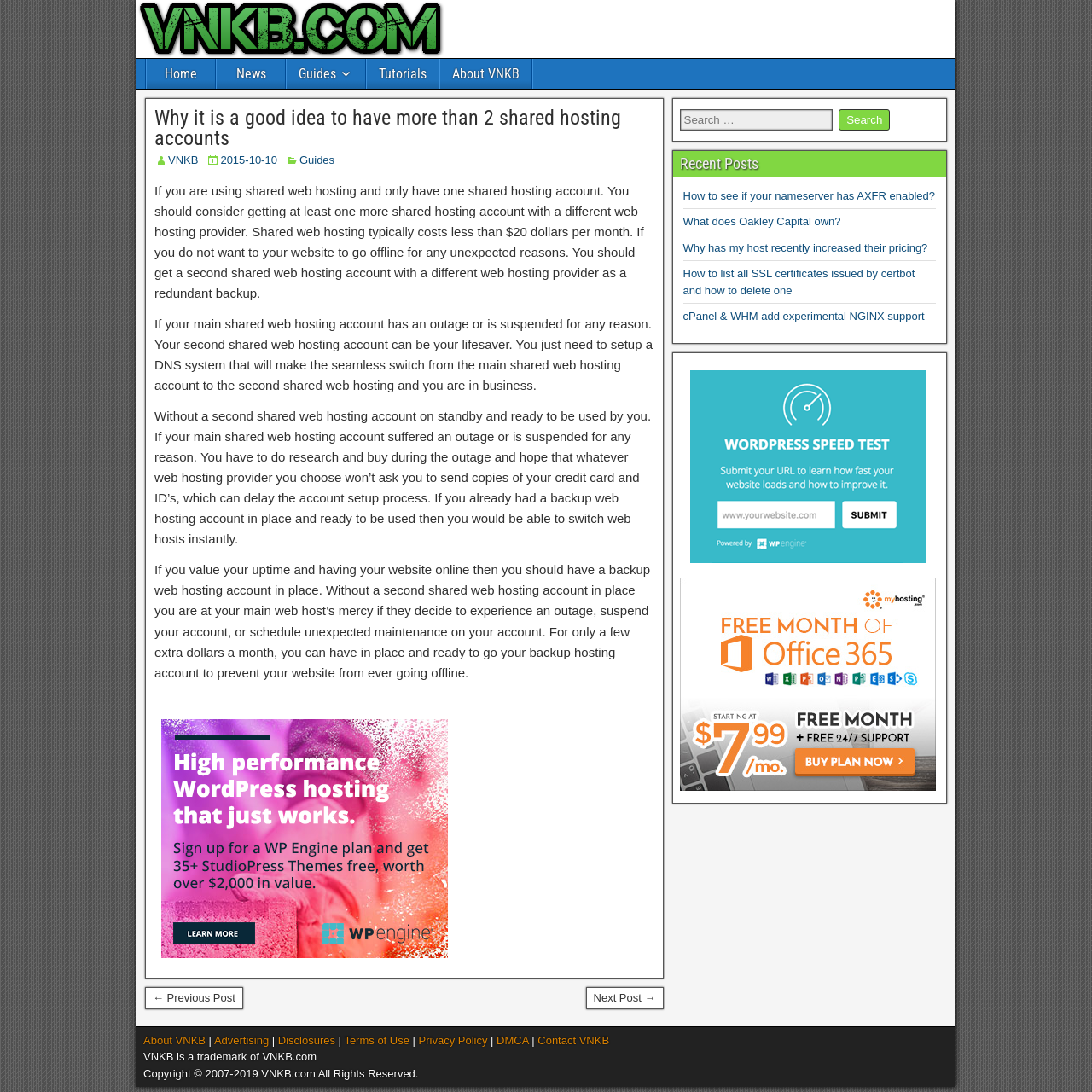Please analyze the image and give a detailed answer to the question:
What is the name of the website?

I looked at the top of the webpage and found the website's logo and name, which is 'VNKB.com'.